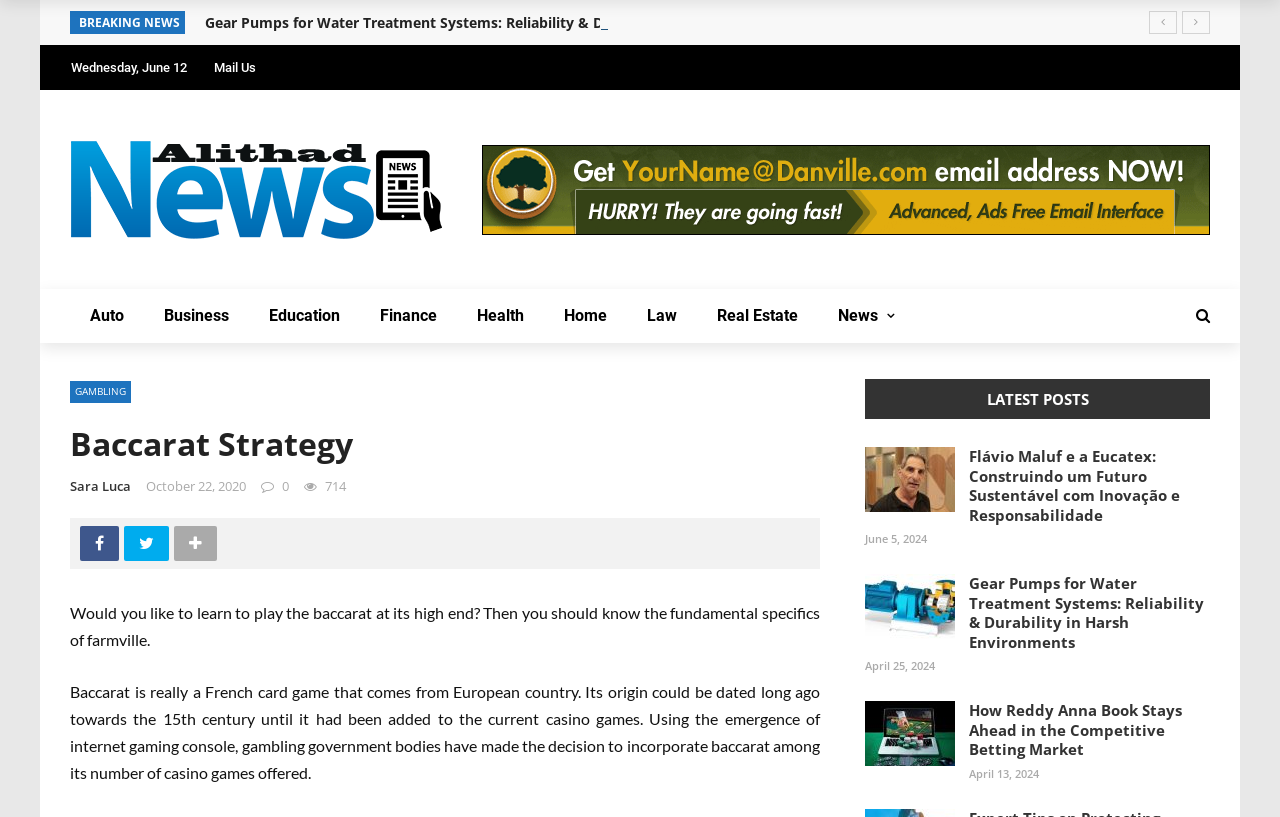Using the given element description, provide the bounding box coordinates (top-left x, top-left y, bottom-right x, bottom-right y) for the corresponding UI element in the screenshot: Mail Us

[0.167, 0.073, 0.2, 0.092]